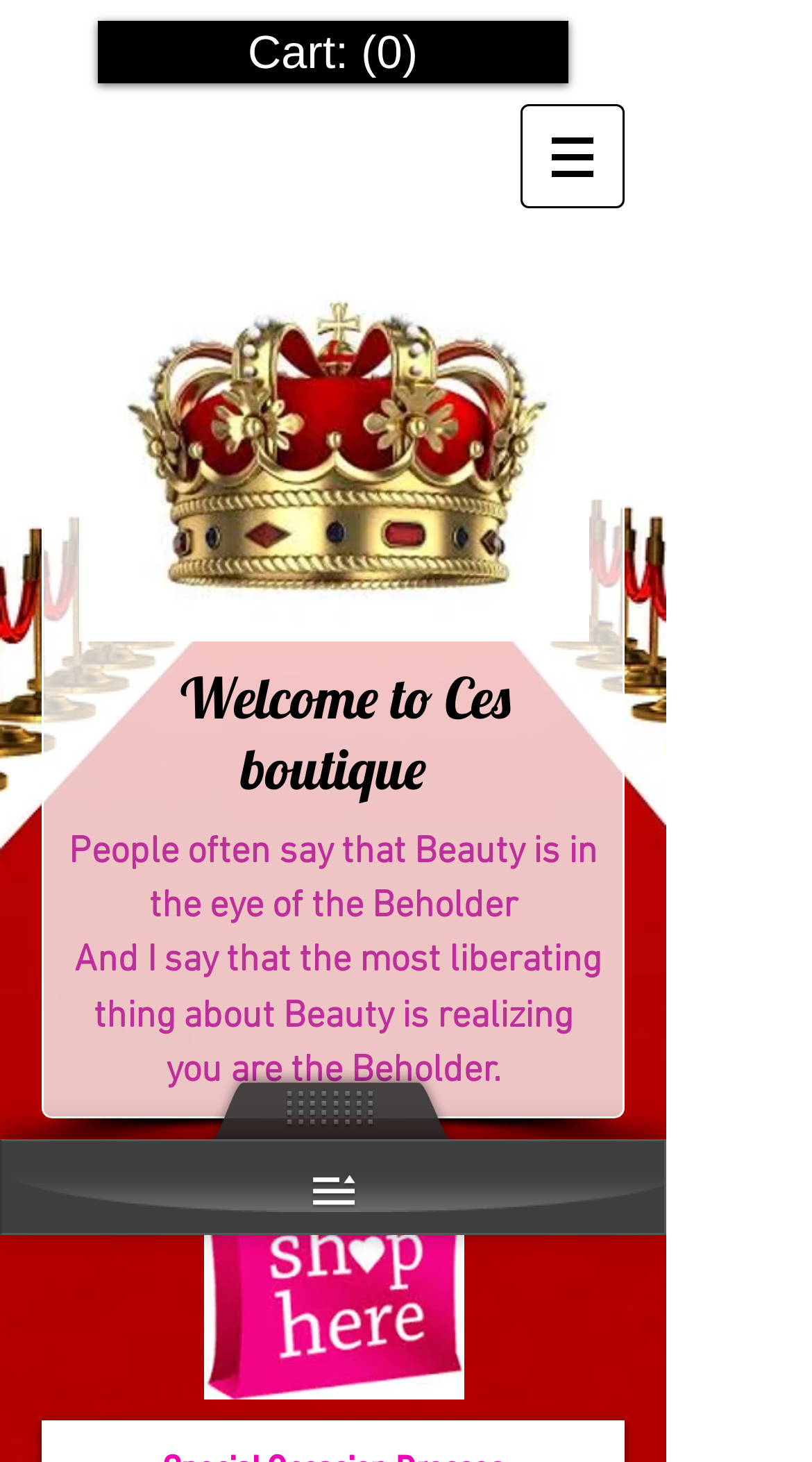Please answer the following question using a single word or phrase: 
What is the location of the beauty salon mentioned on the webpage?

Mississauga